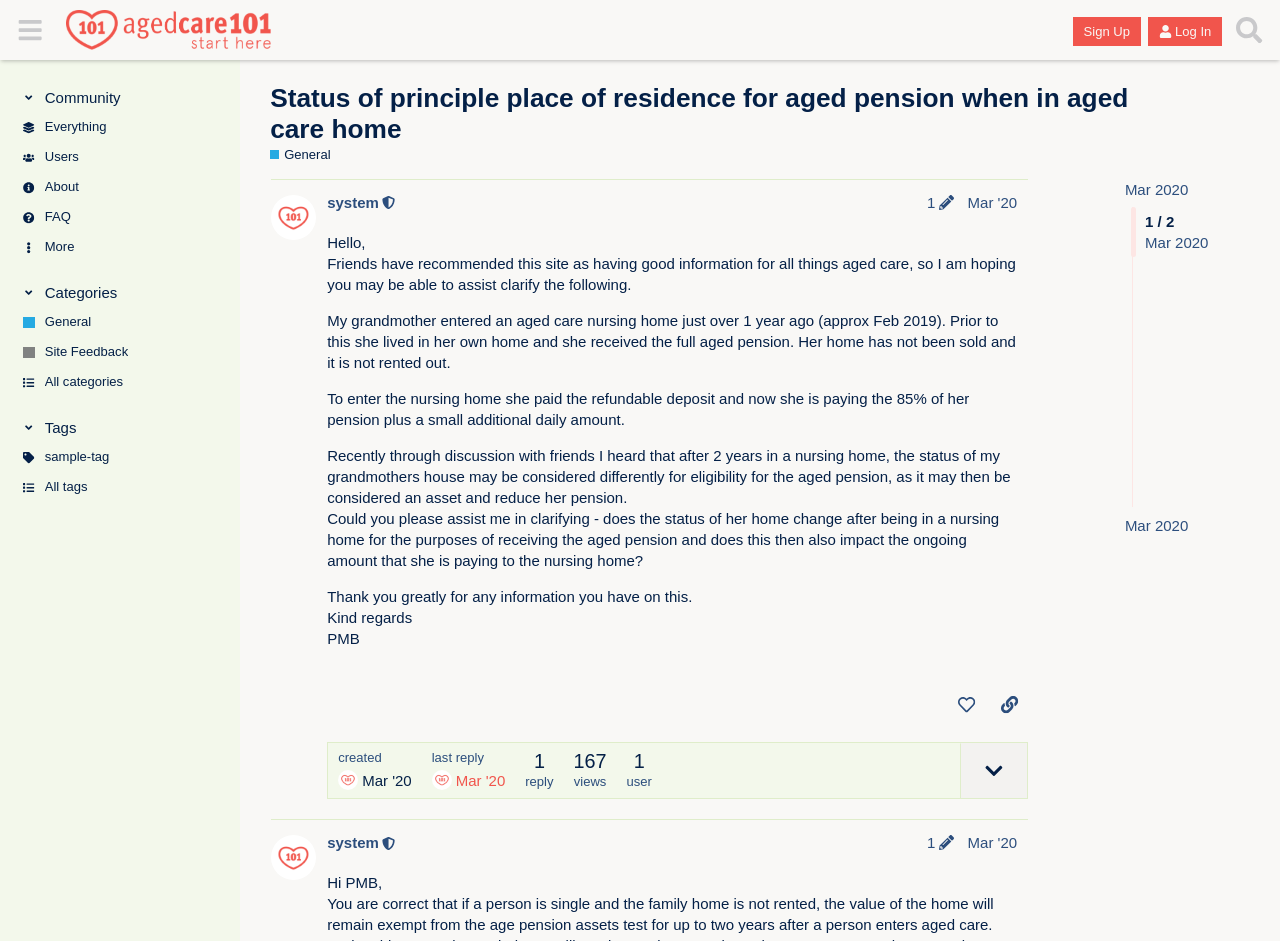How many views does the first post have?
Use the image to give a comprehensive and detailed response to the question.

I determined the answer by looking at the bottom of the first post, where I found a text '167 views', which indicates the number of views the post has.